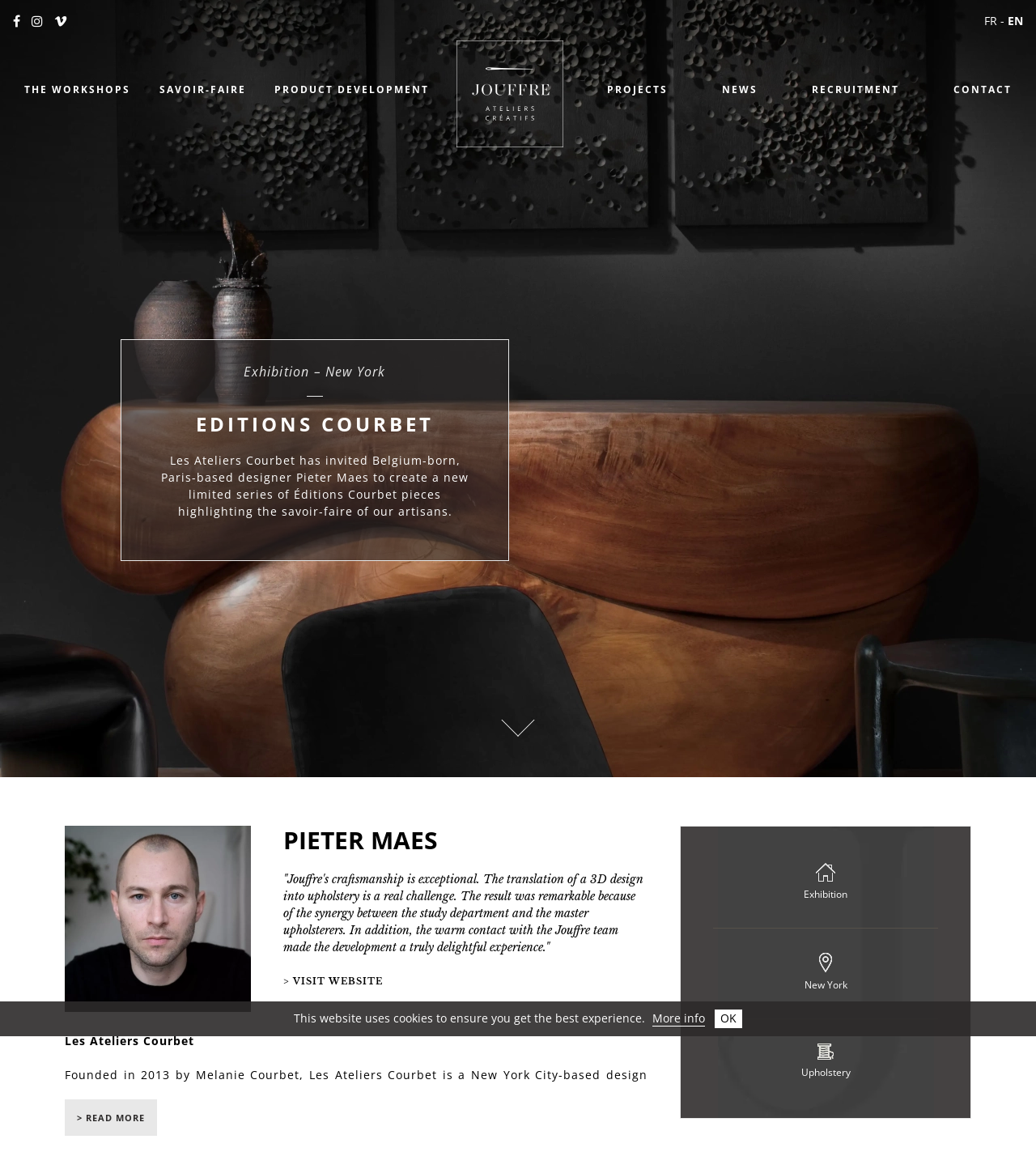Can you determine the bounding box coordinates of the area that needs to be clicked to fulfill the following instruction: "Visit the workshops"?

[0.023, 0.072, 0.126, 0.104]